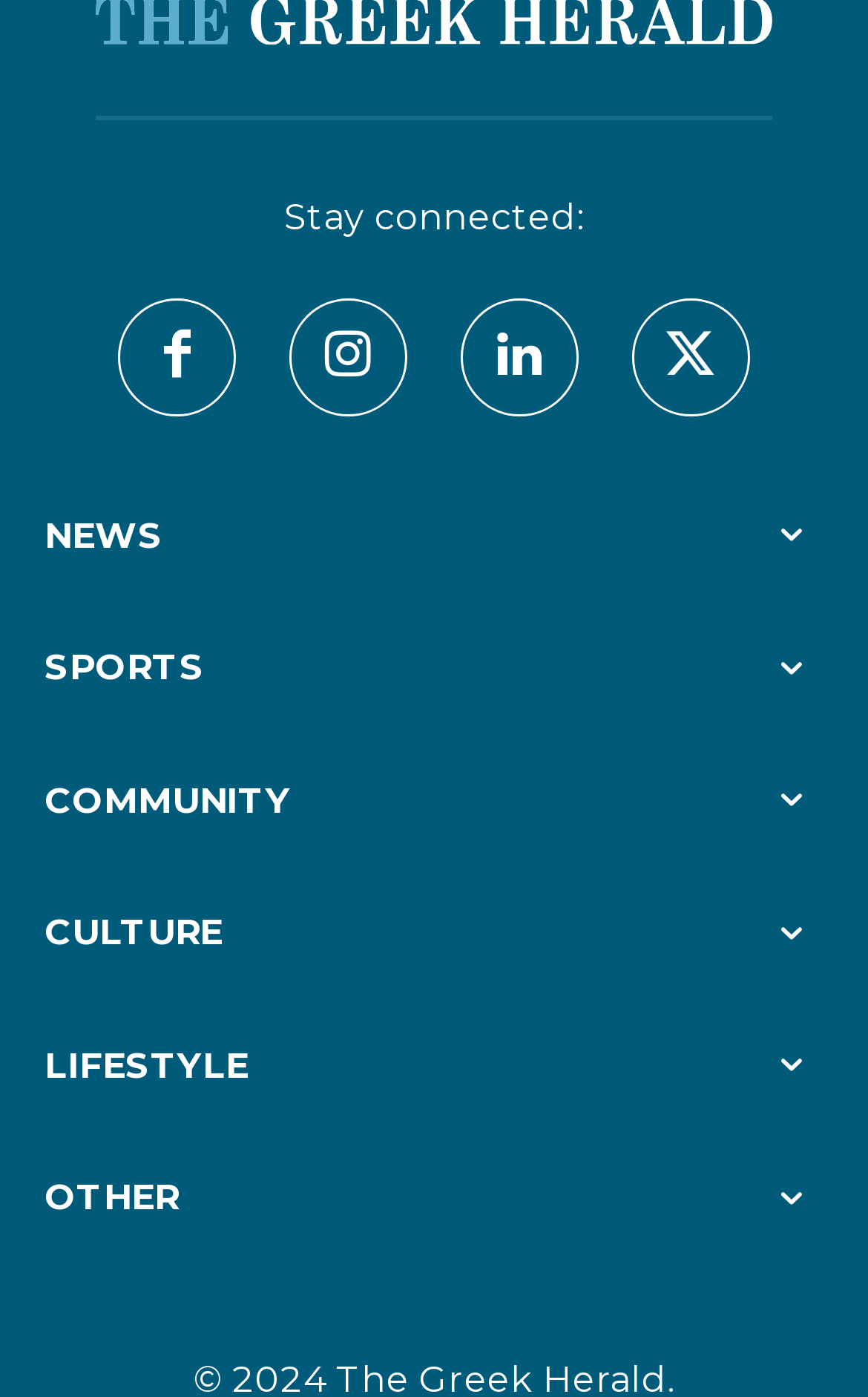How many social media icons are displayed?
Using the information presented in the image, please offer a detailed response to the question.

There are four social media icons displayed, which can be identified from the links with Unicode characters '', '', '', and ''. These icons are likely to represent Facebook, Twitter, Instagram, and another social media platform, respectively.